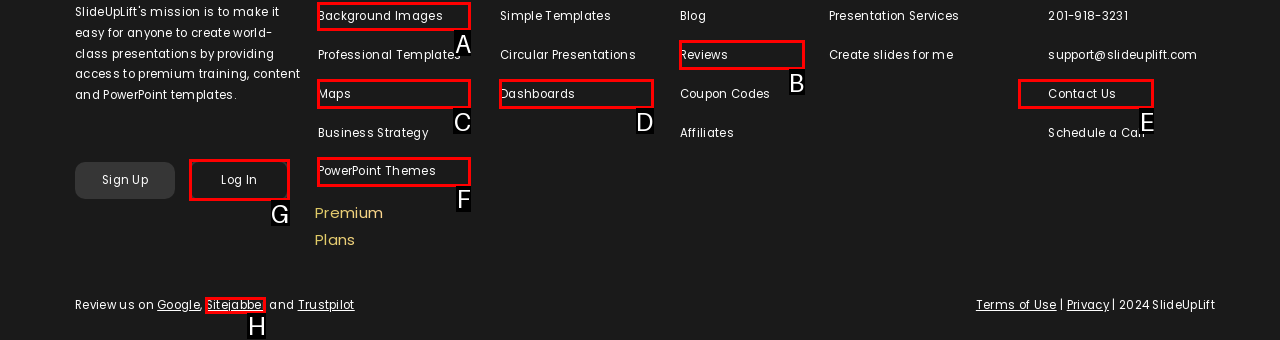From the available options, which lettered element should I click to complete this task: Log in?

G